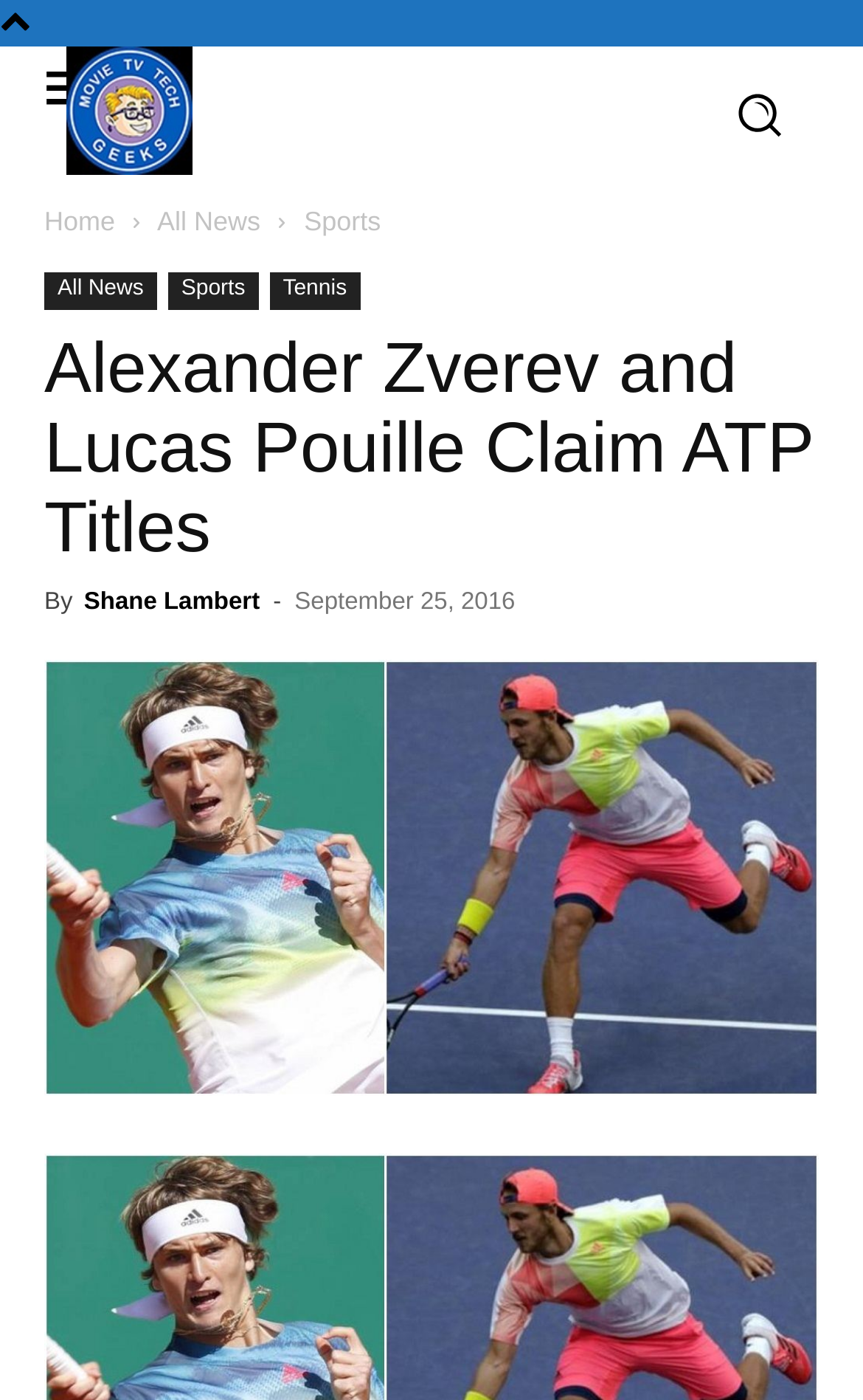What is the name of the website?
Based on the screenshot, give a detailed explanation to answer the question.

I found the name of the website by looking at the logo link element at the top of the webpage, which is 'Movie TV Tech Geeks News Logo'. This suggests that the name of the website is 'Movie TV Tech Geeks News'.